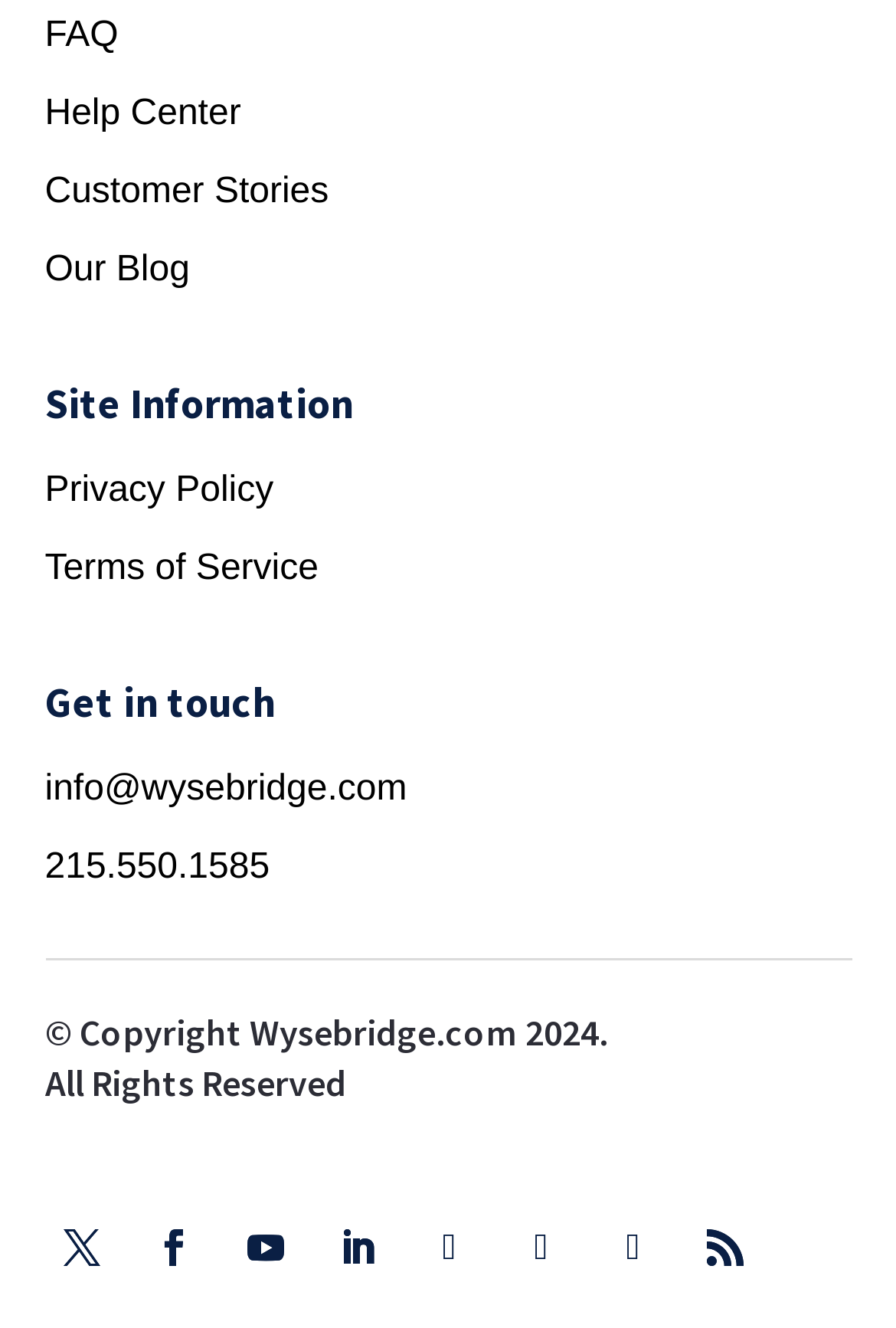What is the website's phone number?
From the image, respond using a single word or phrase.

215.550.1585